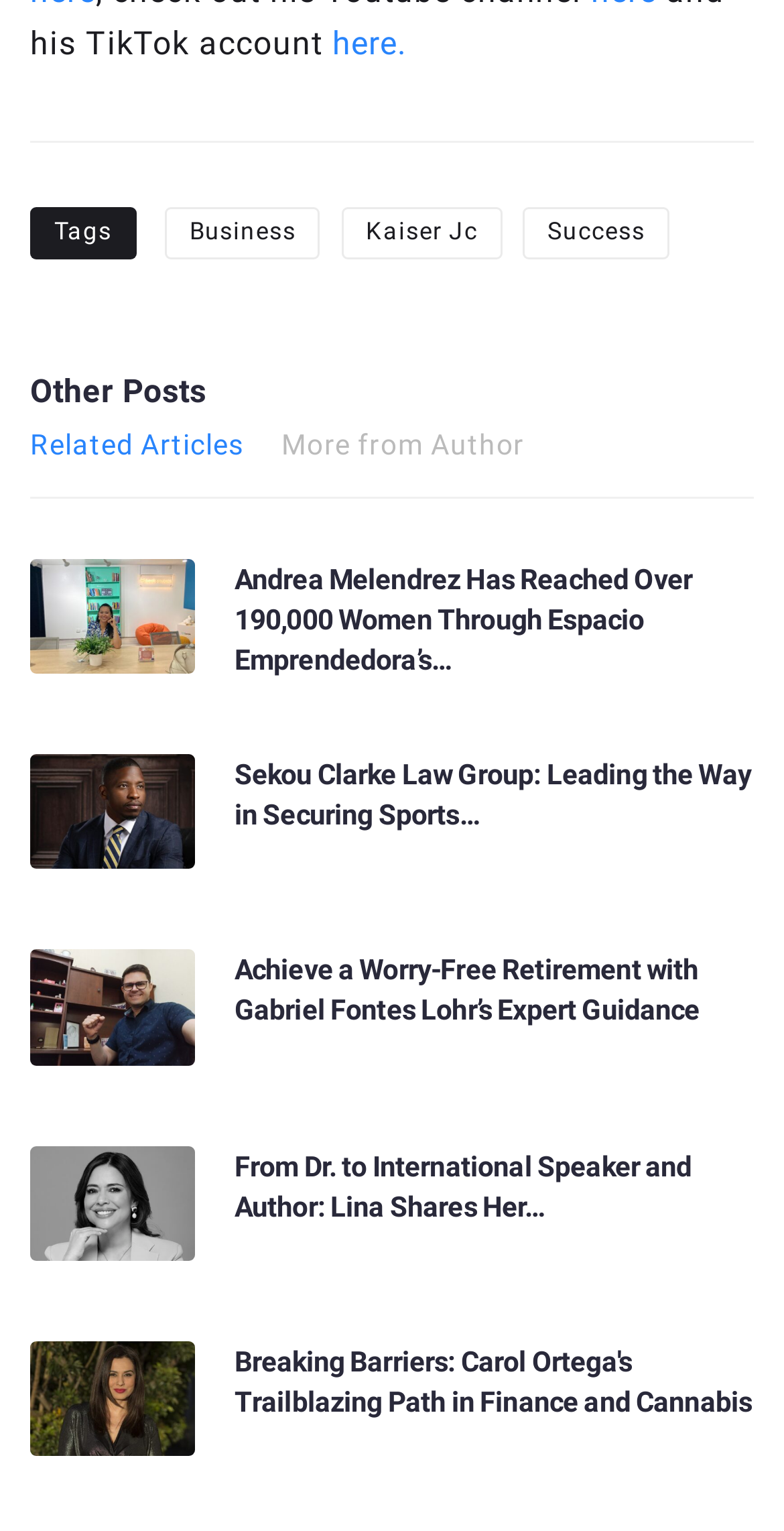Please identify the coordinates of the bounding box that should be clicked to fulfill this instruction: "View the 'Sekou Clarke Law Group' article".

[0.038, 0.492, 0.248, 0.568]